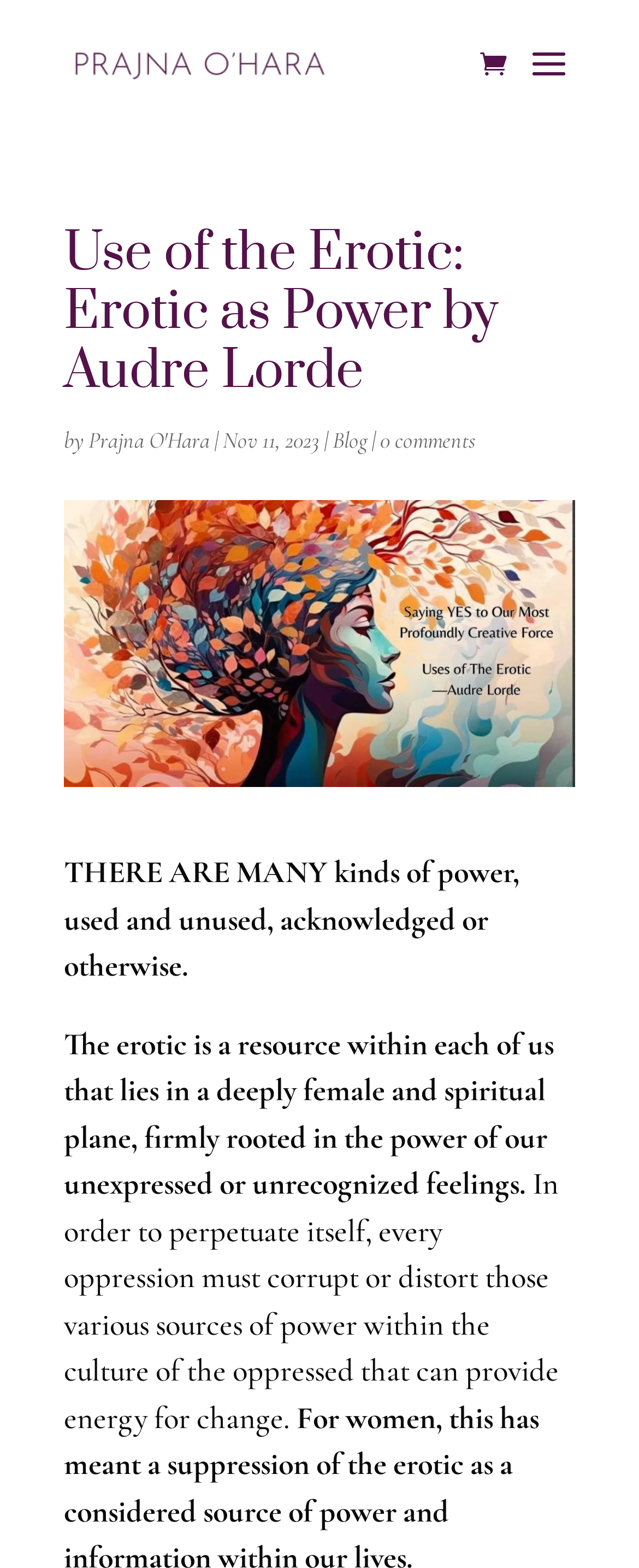Use a single word or phrase to respond to the question:
What is the name of the person mentioned in the essay?

Prajna O'Hara